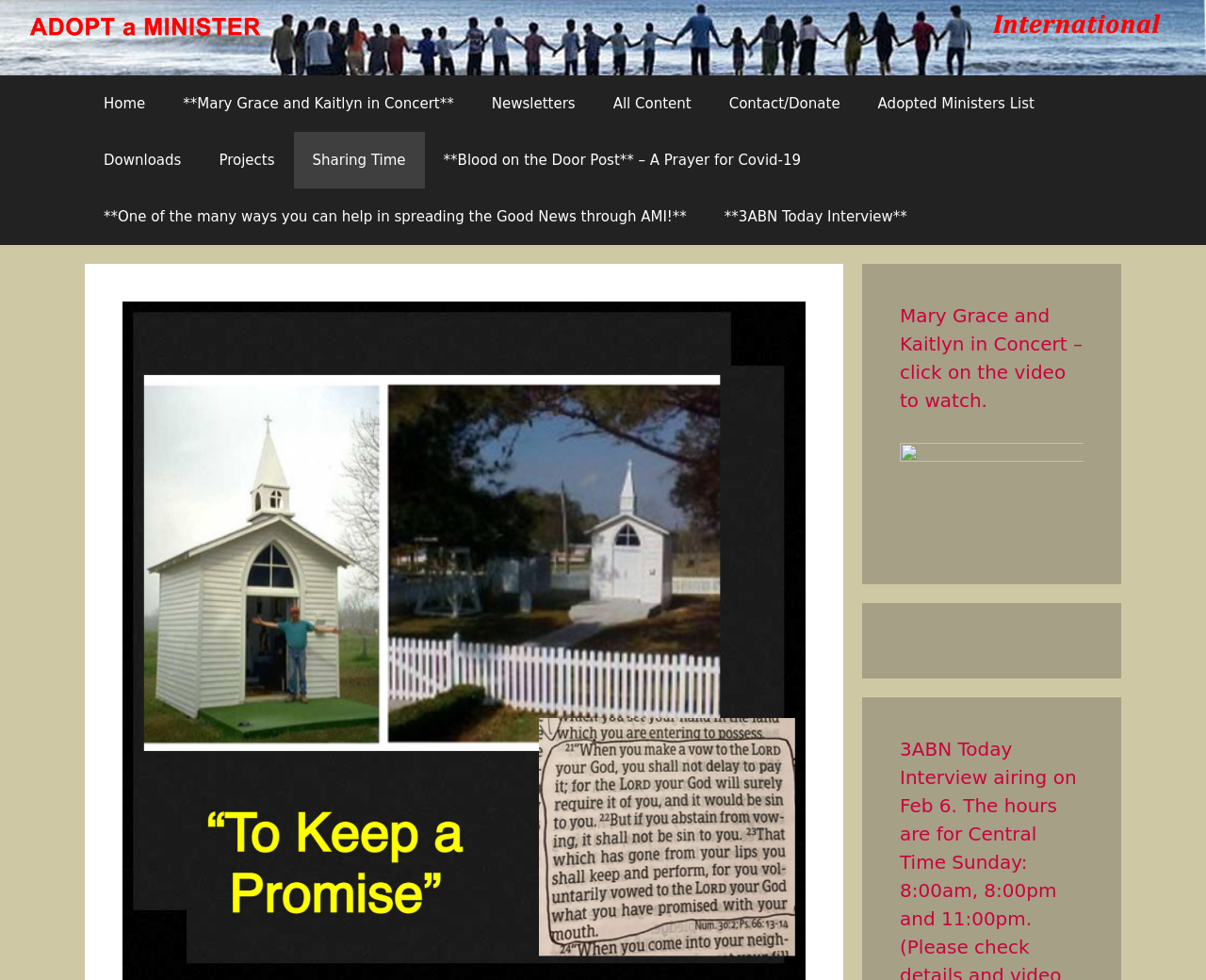Based on the description "All Content", find the bounding box of the specified UI element.

[0.493, 0.077, 0.589, 0.135]